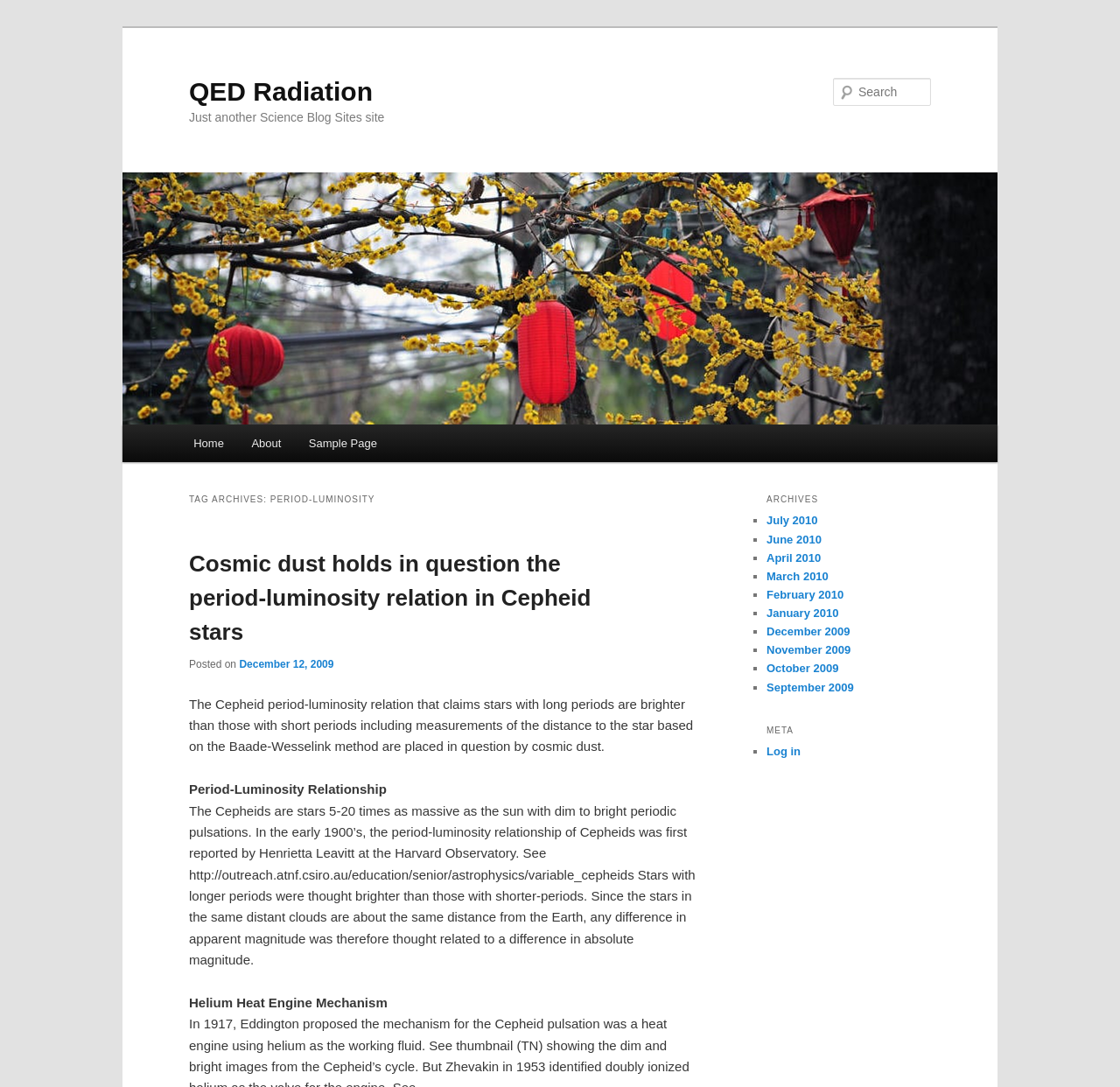Please provide the bounding box coordinates for the element that needs to be clicked to perform the instruction: "Search for a term". The coordinates must consist of four float numbers between 0 and 1, formatted as [left, top, right, bottom].

[0.744, 0.072, 0.831, 0.097]